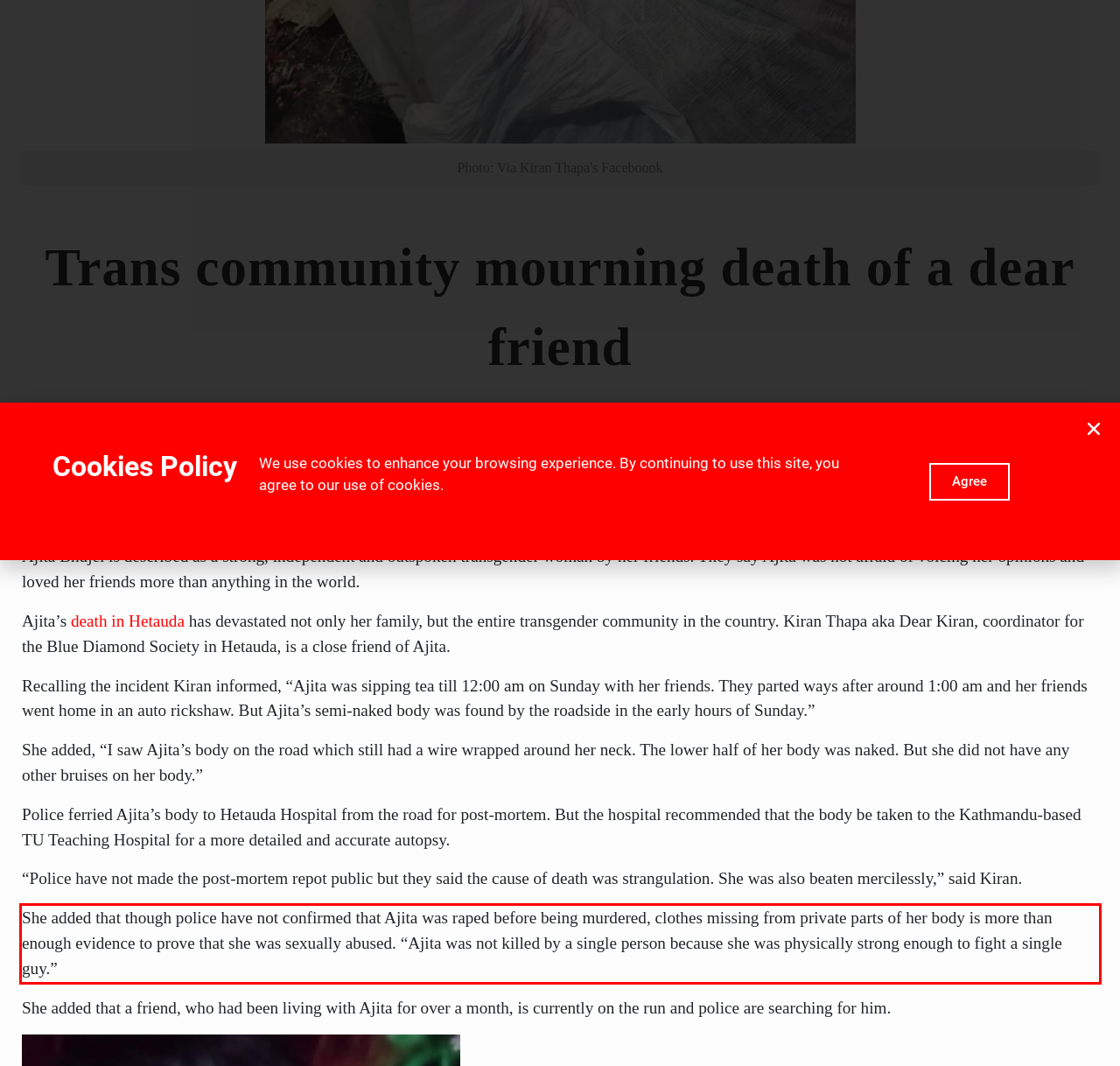Identify the red bounding box in the webpage screenshot and perform OCR to generate the text content enclosed.

She added that though police have not confirmed that Ajita was raped before being murdered, clothes missing from private parts of her body is more than enough evidence to prove that she was sexually abused. “Ajita was not killed by a single person because she was physically strong enough to fight a single guy.”